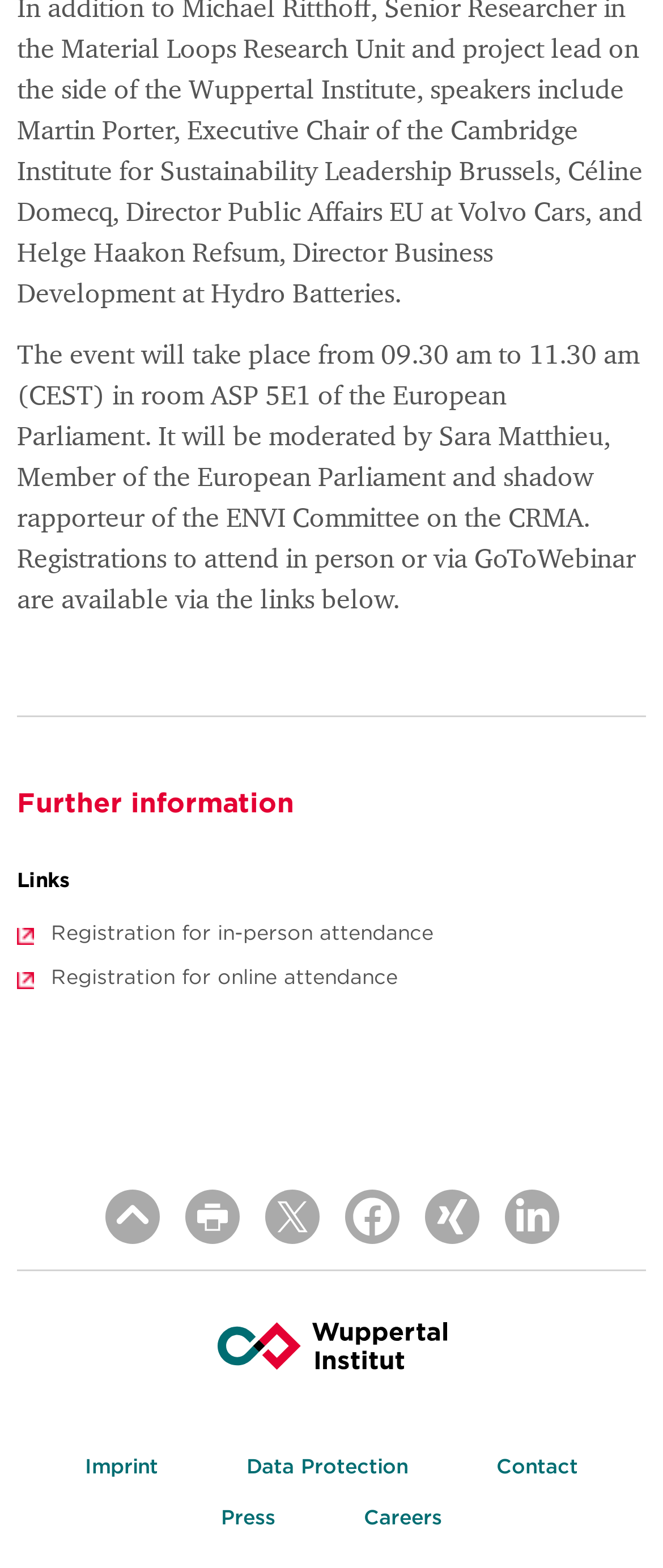What is the location of the event?
Using the picture, provide a one-word or short phrase answer.

Room ASP 5E1 of the European Parliament